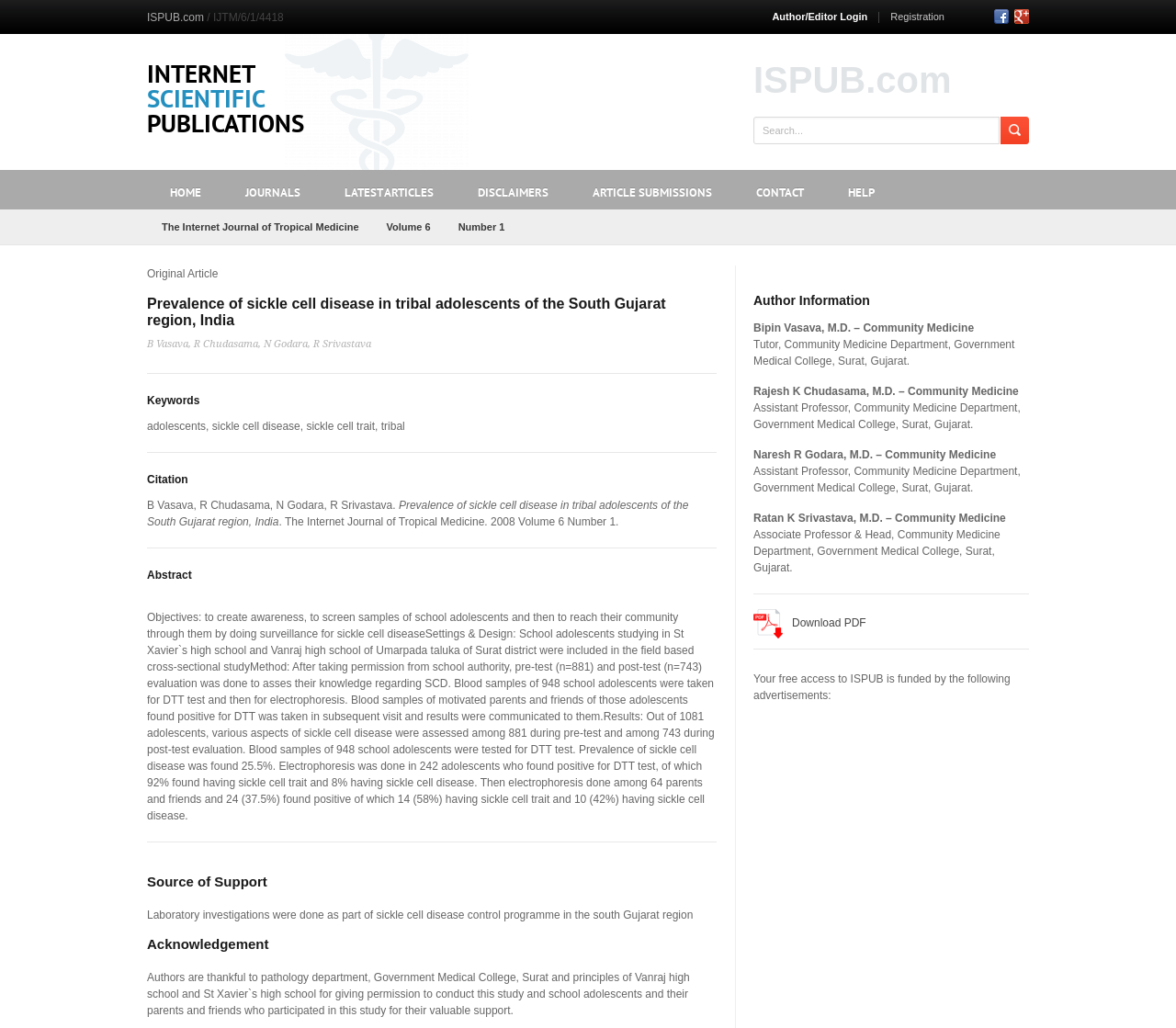Create a full and detailed caption for the entire webpage.

The webpage is titled "Internet Scientific Publications" and has a prominent link to "ISPUB.com" at the top left corner. Below this, there is a horizontal navigation menu with links to "HOME", "JOURNALS", "LATEST ARTICLES", "DISCLAIMERS", "ARTICLE SUBMISSIONS", "CONTACT", and "HELP".

On the top right corner, there are links to "Author/Editor Login" and "Registration", followed by social media links to "Facebook" and "Google Plus". A search bar is located below these links, with a "Search" button to the right.

The main content of the webpage is an article titled "Prevalence of sickle cell disease in tribal adolescents of the South Gujarat region, India". The article has a heading, followed by the authors' names and a brief abstract. The abstract is divided into sections, including "Objectives", "Settings & Design", "Method", "Results", and "Source of Support".

The article's content is organized into sections, each with a heading and a brief description. There are also links to download the article in PDF format and a section for author information, which lists the authors' names, titles, and affiliations.

At the bottom of the webpage, there is a section for advertisements, which is separated from the main content by a horizontal line.